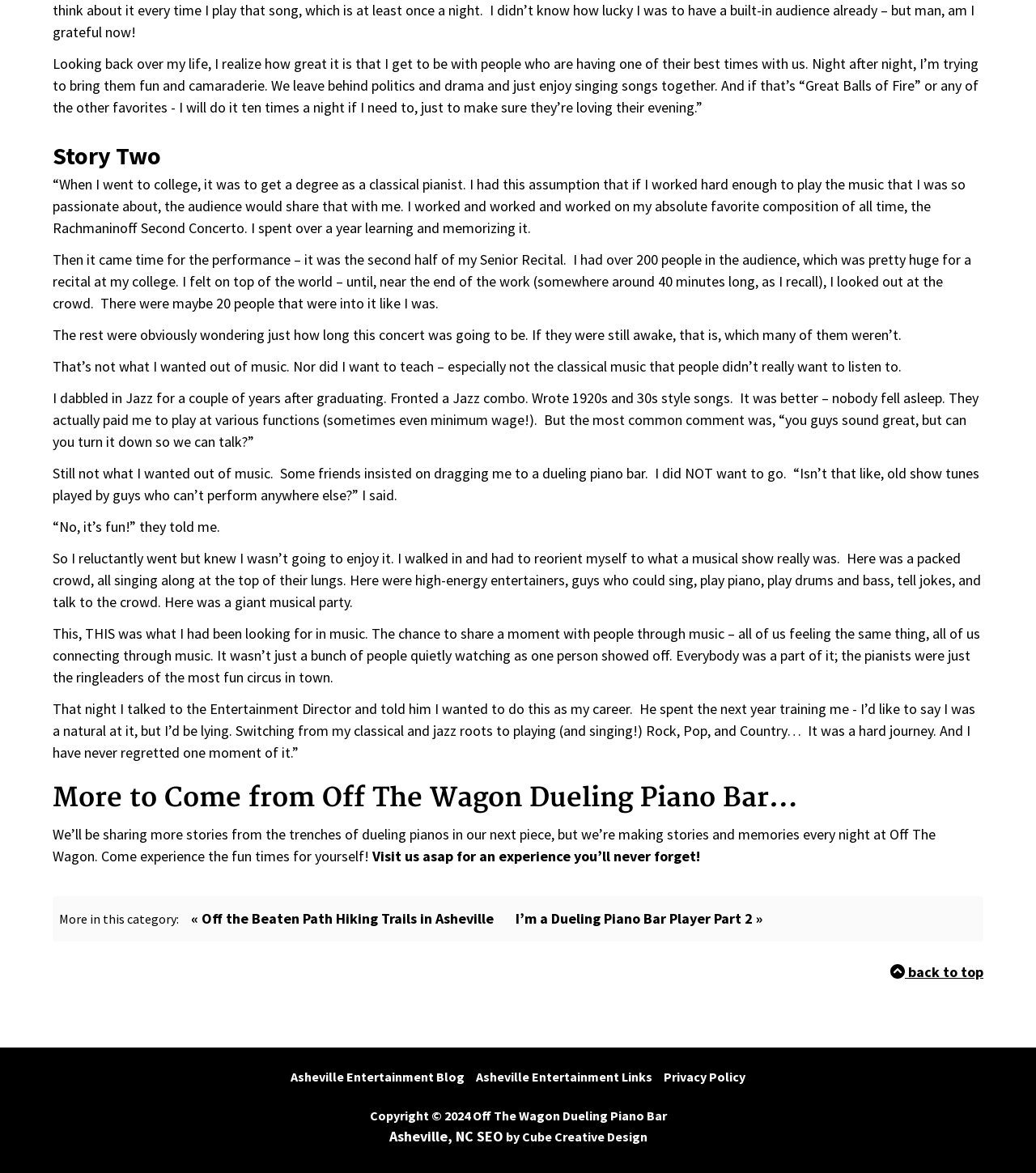What is the name of the dueling piano bar mentioned in the story?
Please answer the question with a single word or phrase, referencing the image.

Off The Wagon